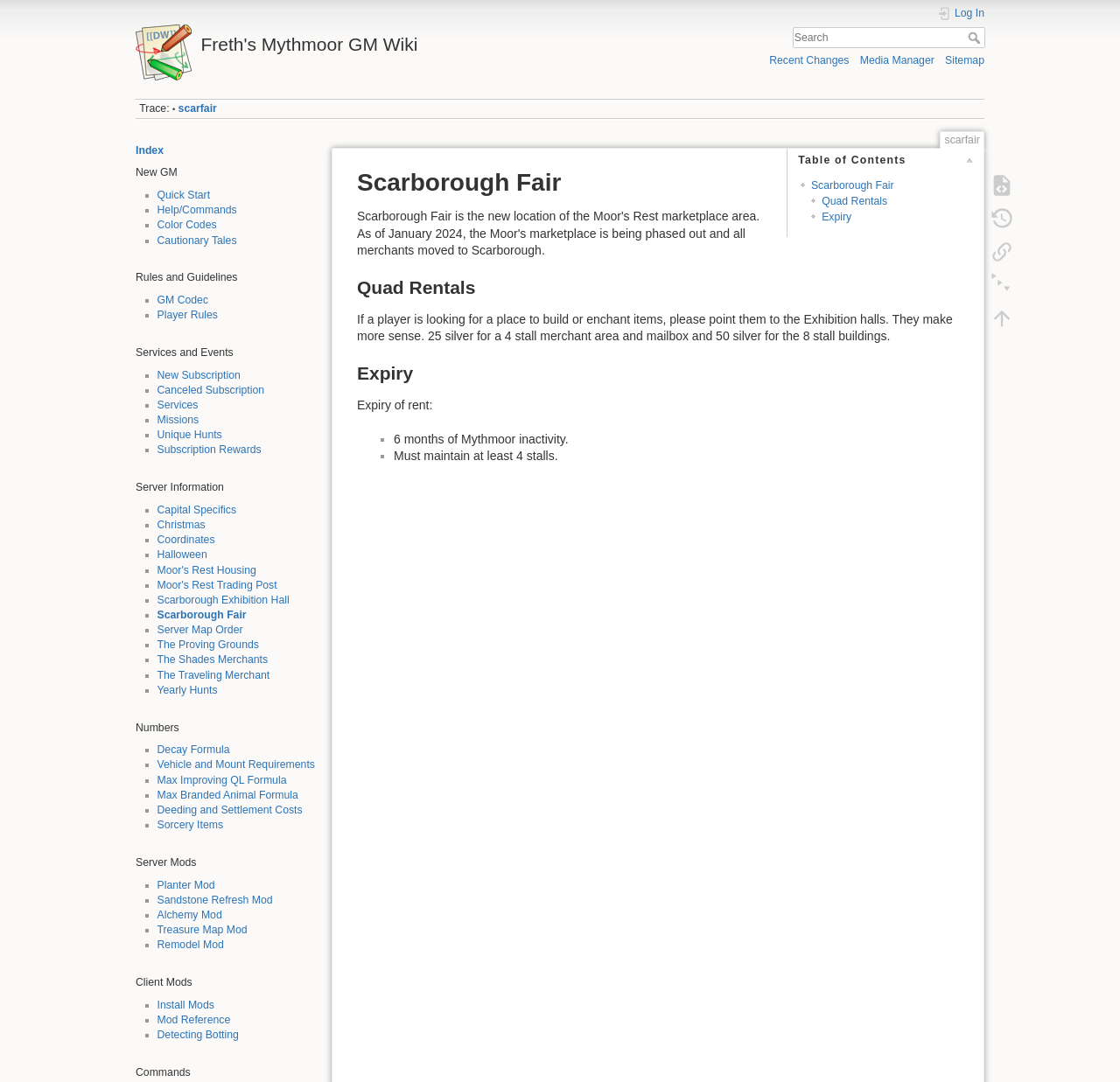Please identify the bounding box coordinates of the clickable region that I should interact with to perform the following instruction: "Log in to the website". The coordinates should be expressed as four float numbers between 0 and 1, i.e., [left, top, right, bottom].

[0.837, 0.006, 0.879, 0.02]